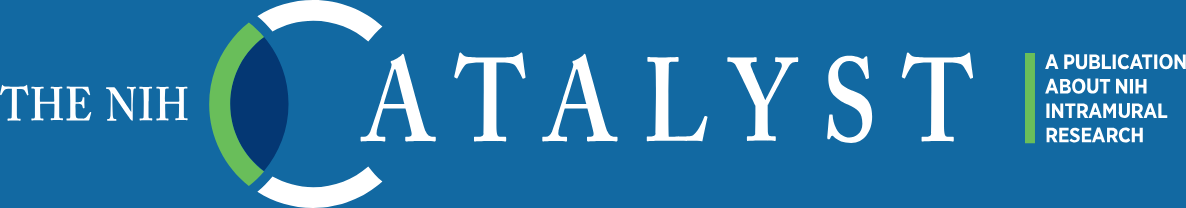Explain the details of the image you are viewing.

The image features the logo of "The NIH Catalyst," which serves as a publication dedicated to NIH intramural research. The design prominently displays the word "CATALYST" in bold, white font, highlighted against a vibrant blue background. Accompanying this, the words "THE NIH" are positioned to the left, with a distinctive green and white circular graphic integrating into the letter "C." Below the title, there is a subtitle that reads, "A PUBLICATION ABOUT NIH INTRAMURAL RESEARCH," presented in a smaller white font. The overall aesthetic combines vibrant colors and contemporary typography, reflecting the dynamic nature of the research initiatives sponsored by the National Institutes of Health.